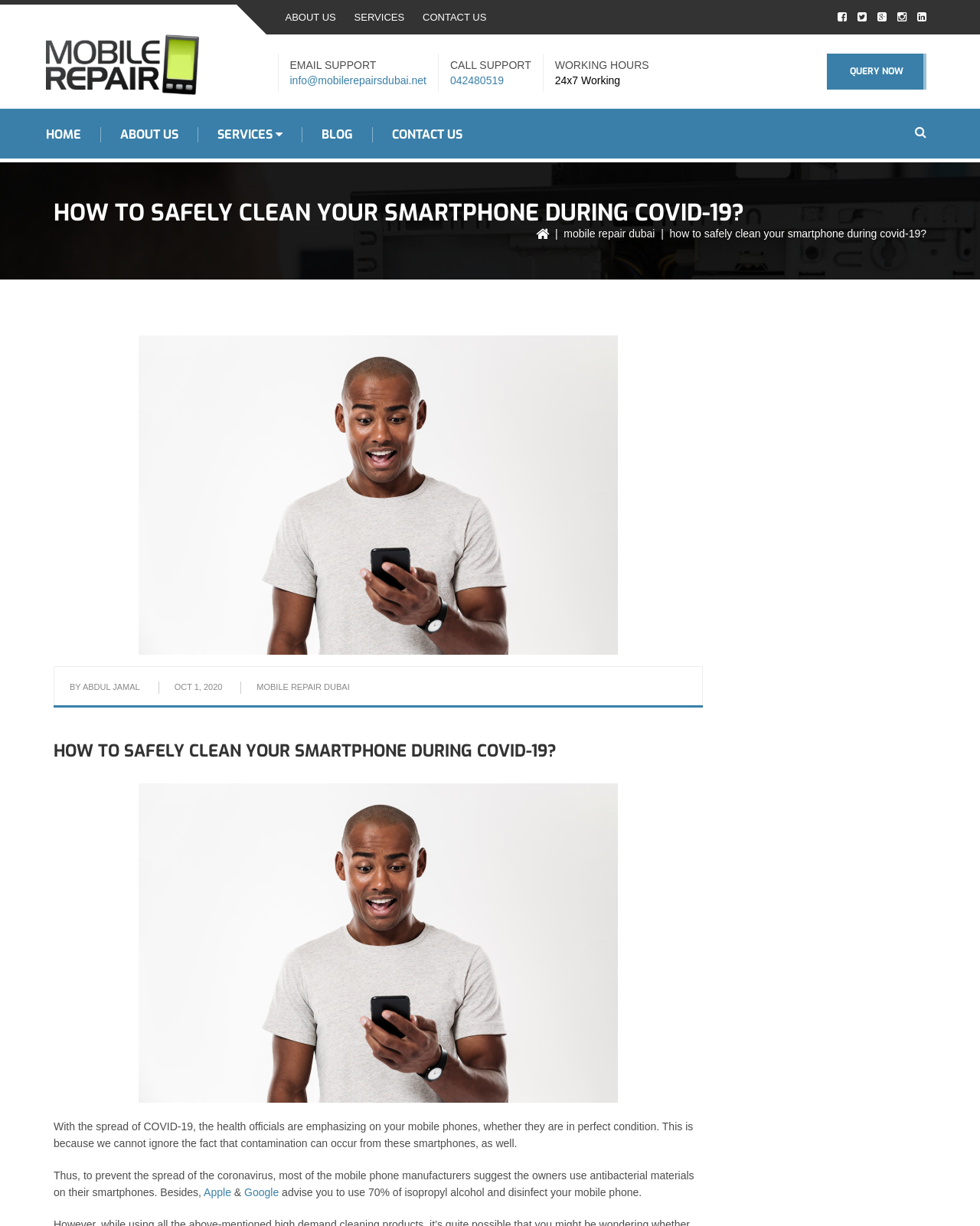Can you extract the headline from the webpage for me?

HOW TO SAFELY CLEAN YOUR SMARTPHONE DURING COVID-19?